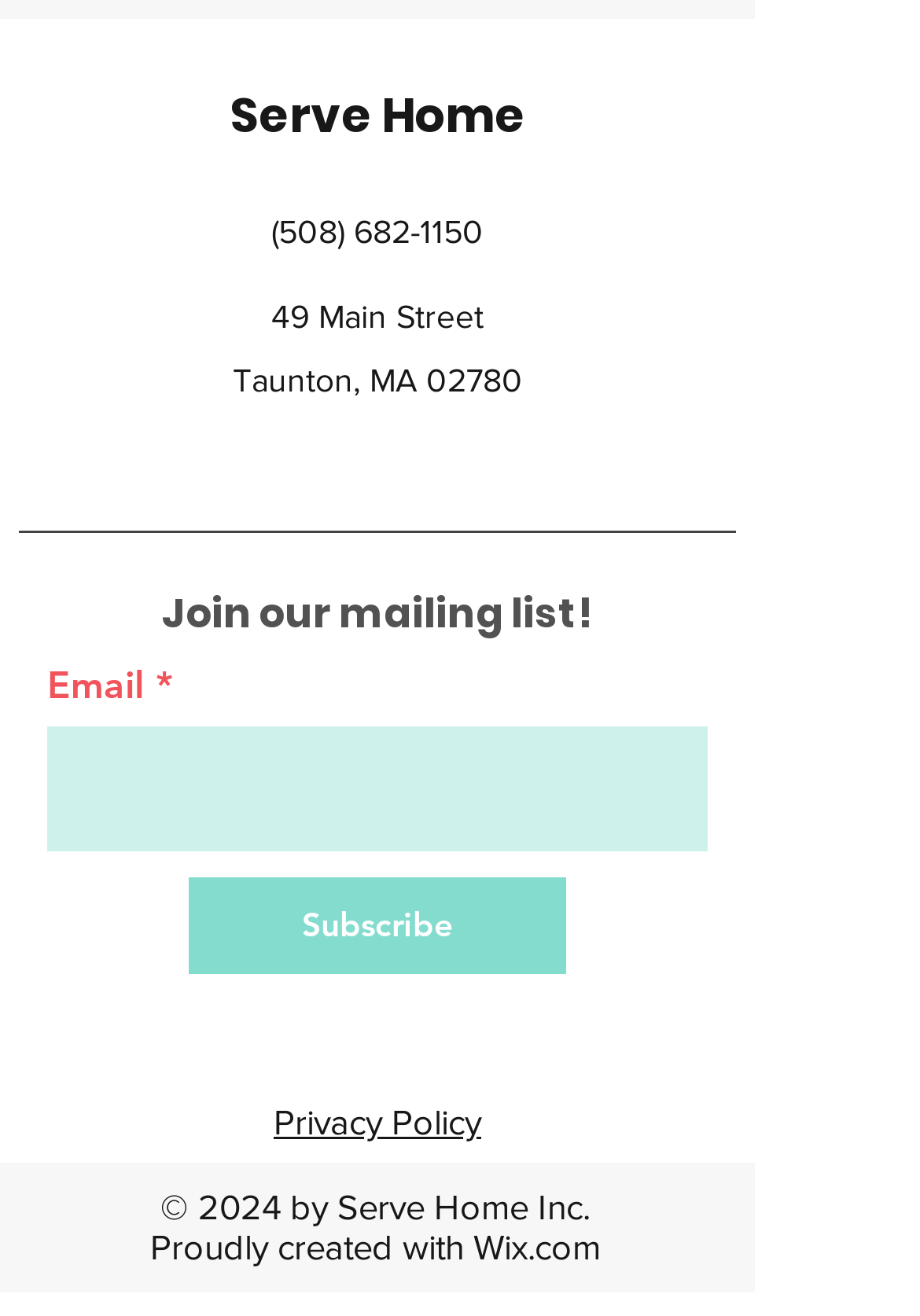Please identify the bounding box coordinates of the element's region that needs to be clicked to fulfill the following instruction: "Visit the Privacy Policy page". The bounding box coordinates should consist of four float numbers between 0 and 1, i.e., [left, top, right, bottom].

[0.297, 0.837, 0.523, 0.868]